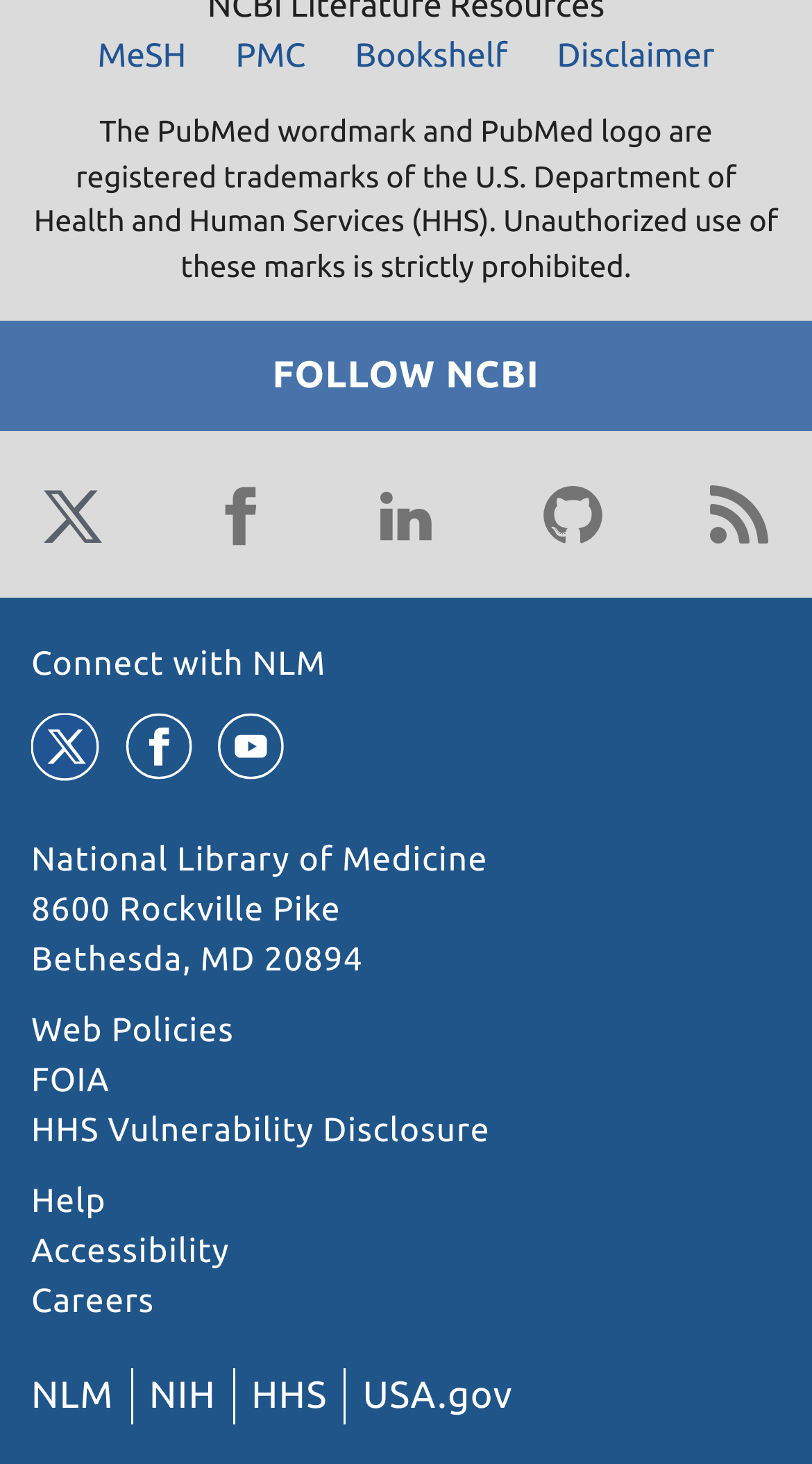Carefully examine the image and provide an in-depth answer to the question: How many times does the Twitter link appear?

I counted the number of times the Twitter link appears by looking at the links with the text 'Twitter' and the Twitter logo. The Twitter link appears twice on the webpage.